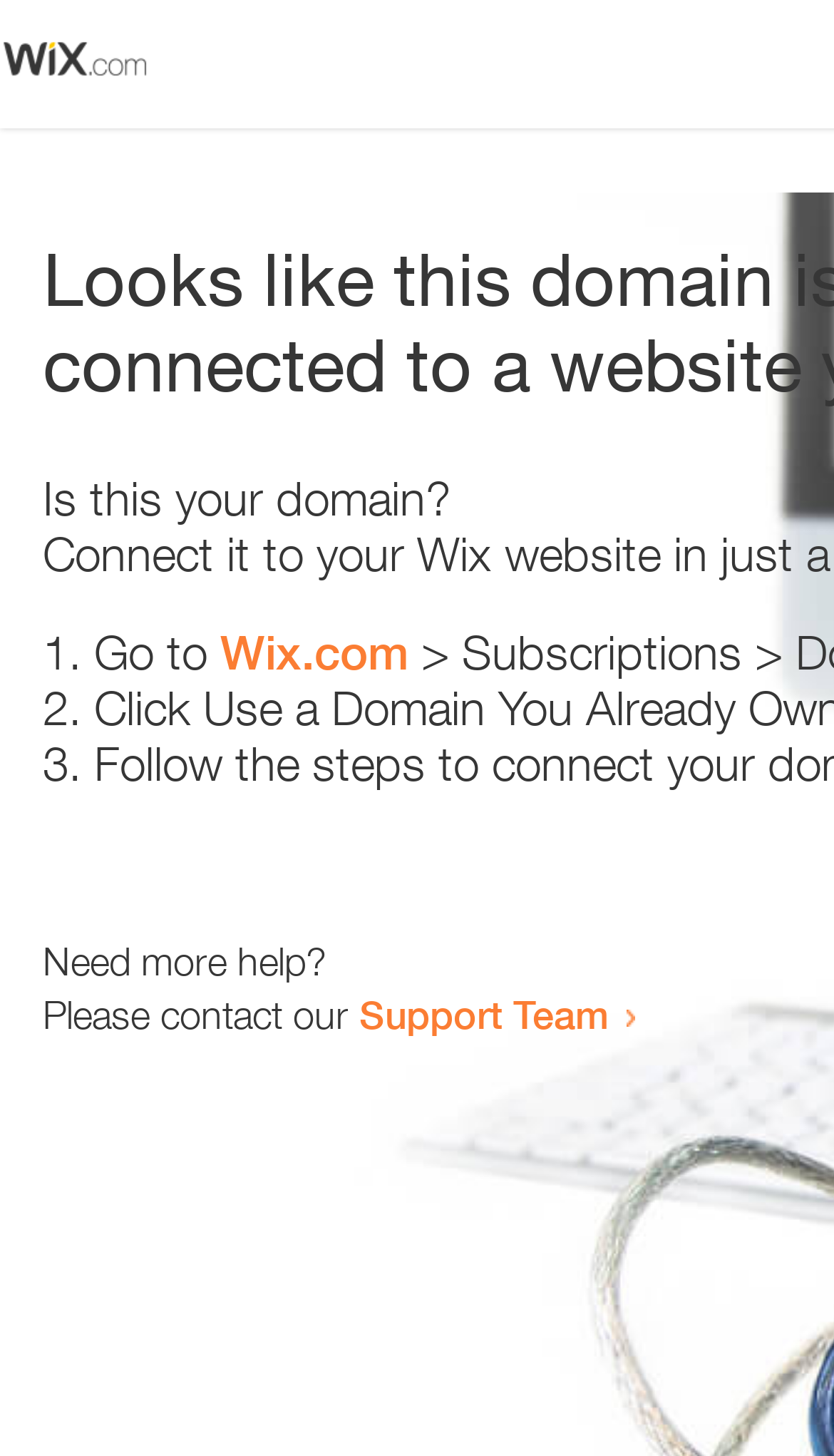Using the description "Wix.com", predict the bounding box of the relevant HTML element.

[0.264, 0.429, 0.49, 0.467]